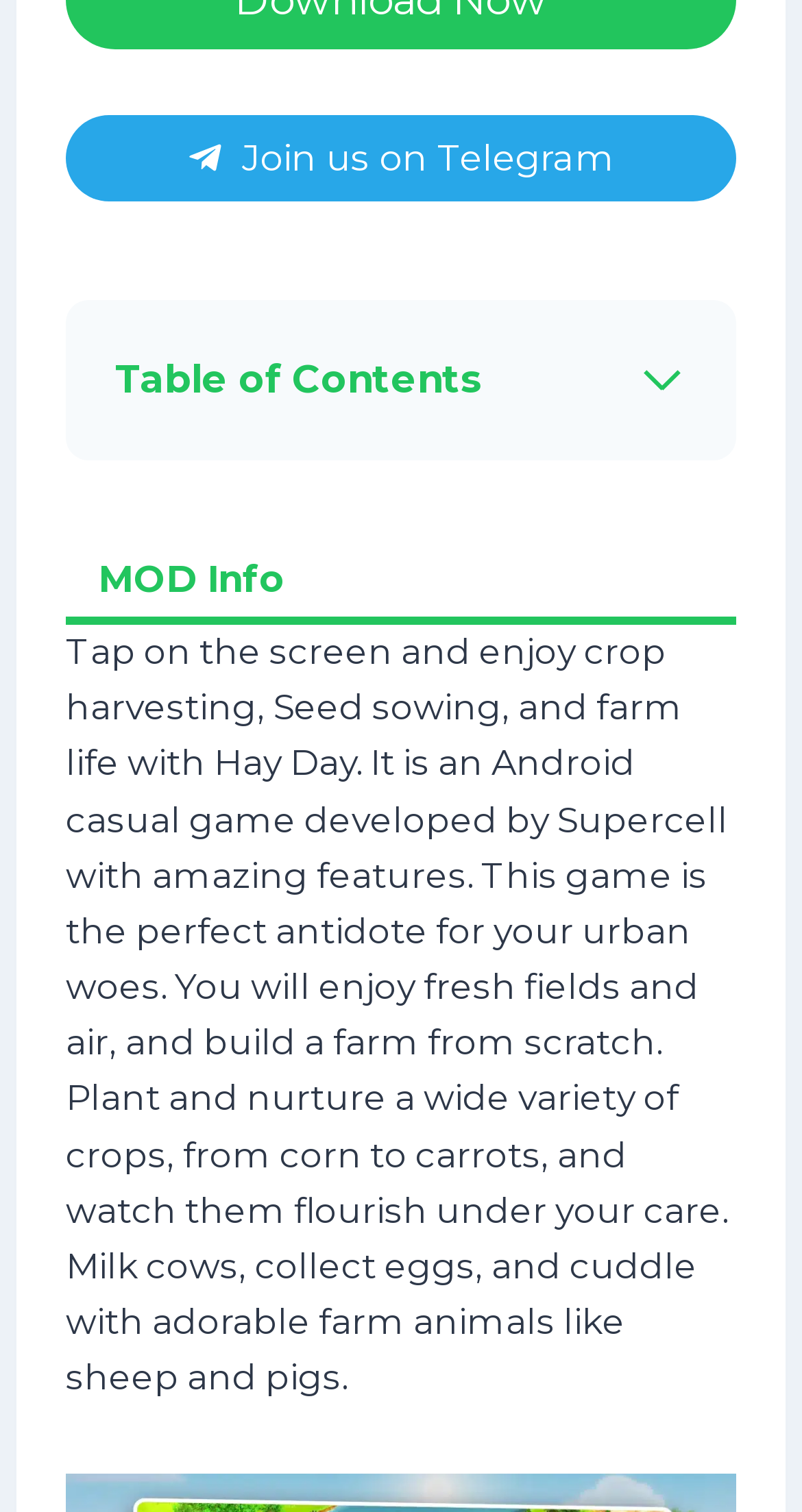What are the MOD features of Hay Day APK?
Using the visual information, reply with a single word or short phrase.

Unlimited Money, Unlimited Seeds, etc.